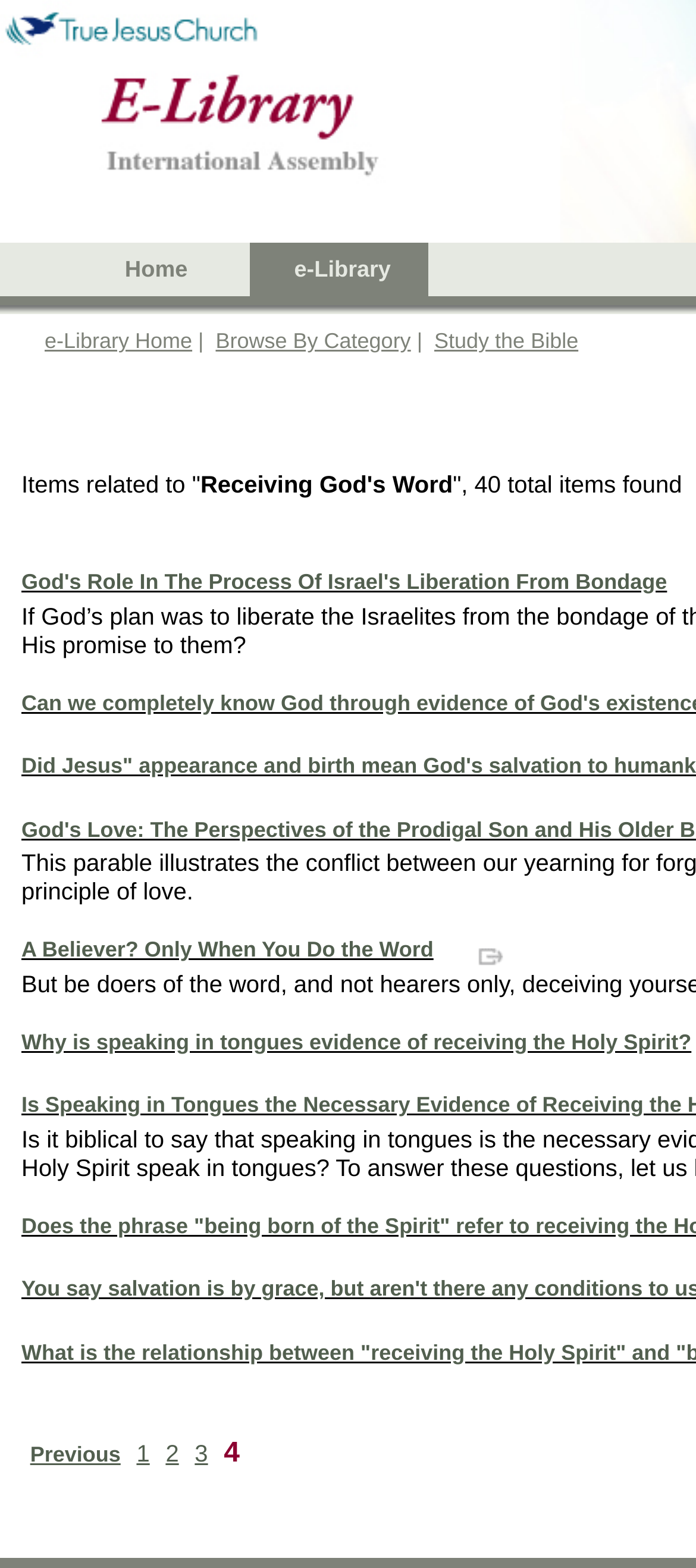Identify the bounding box coordinates of the HTML element based on this description: "e-Library Home".

[0.064, 0.209, 0.276, 0.225]